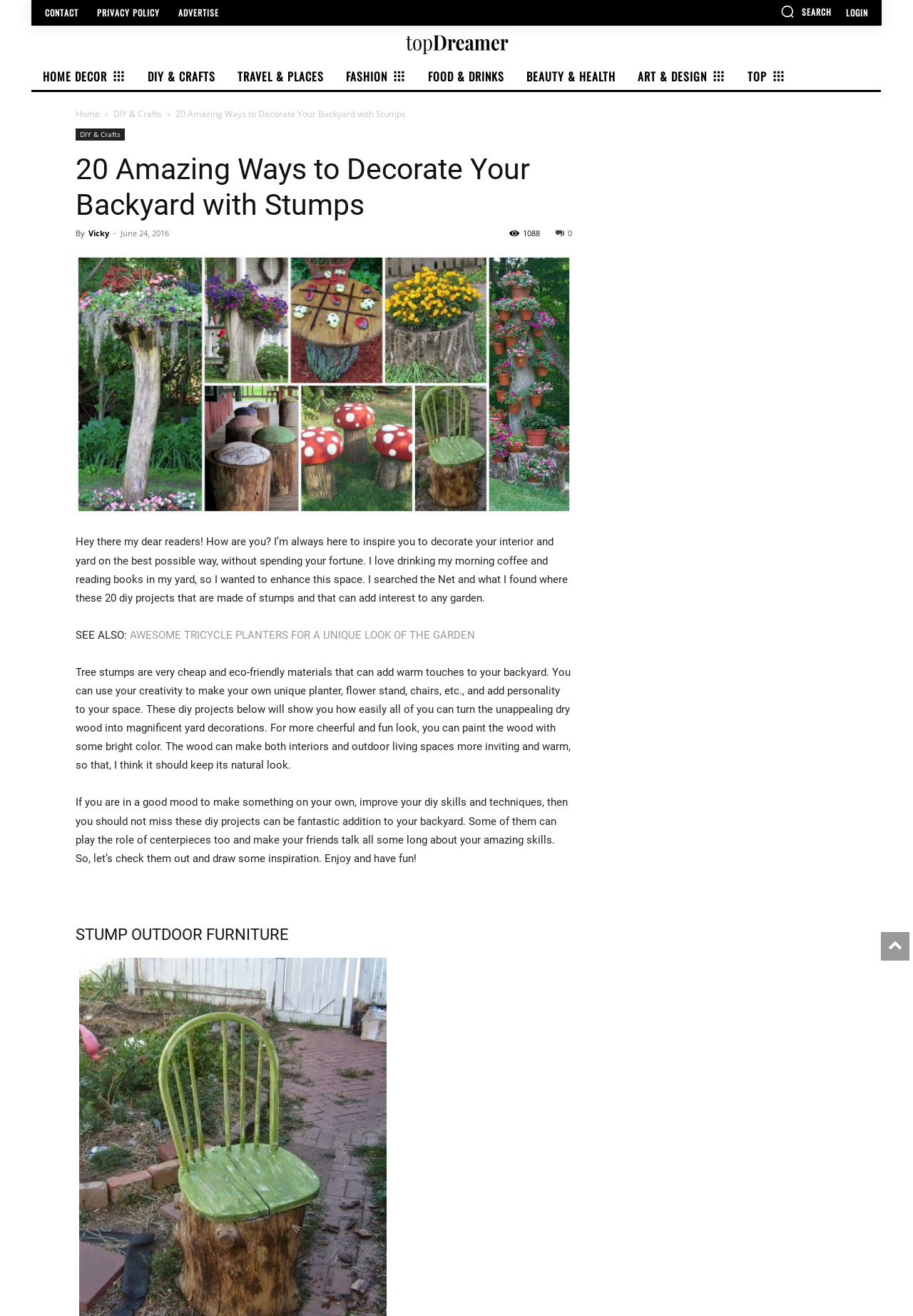What is the category of the webpage's content?
Based on the visual content, answer with a single word or a brief phrase.

DIY & Crafts